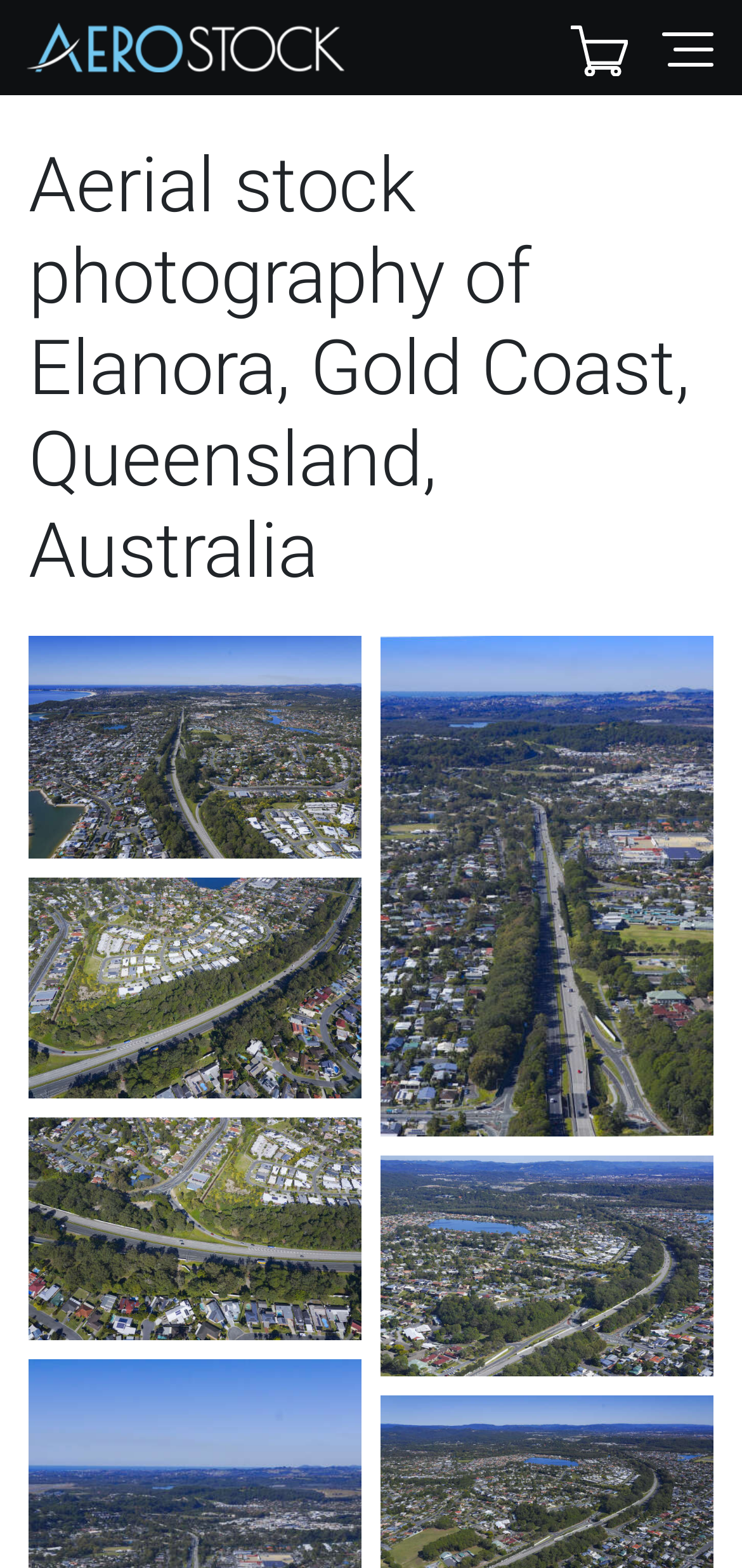Respond with a single word or short phrase to the following question: 
How many links are there on this page?

6